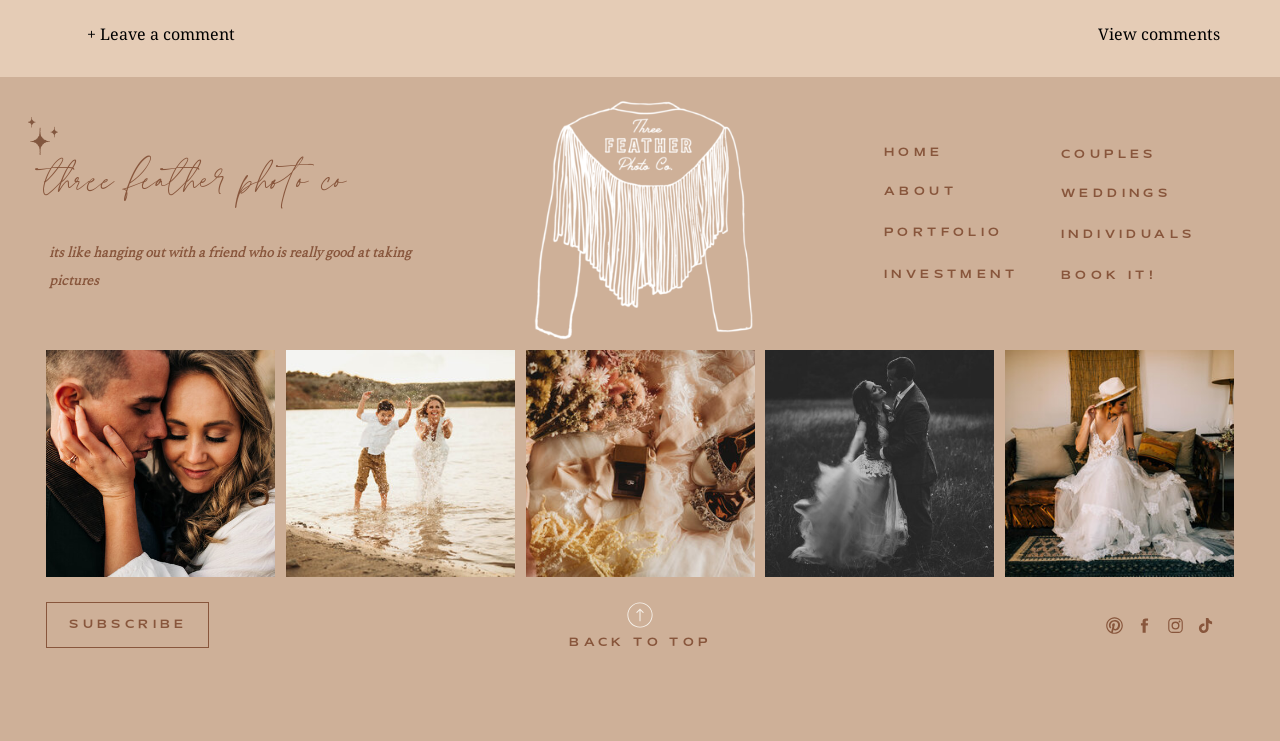Determine the coordinates of the bounding box for the clickable area needed to execute this instruction: "View comments".

[0.804, 0.023, 0.953, 0.066]